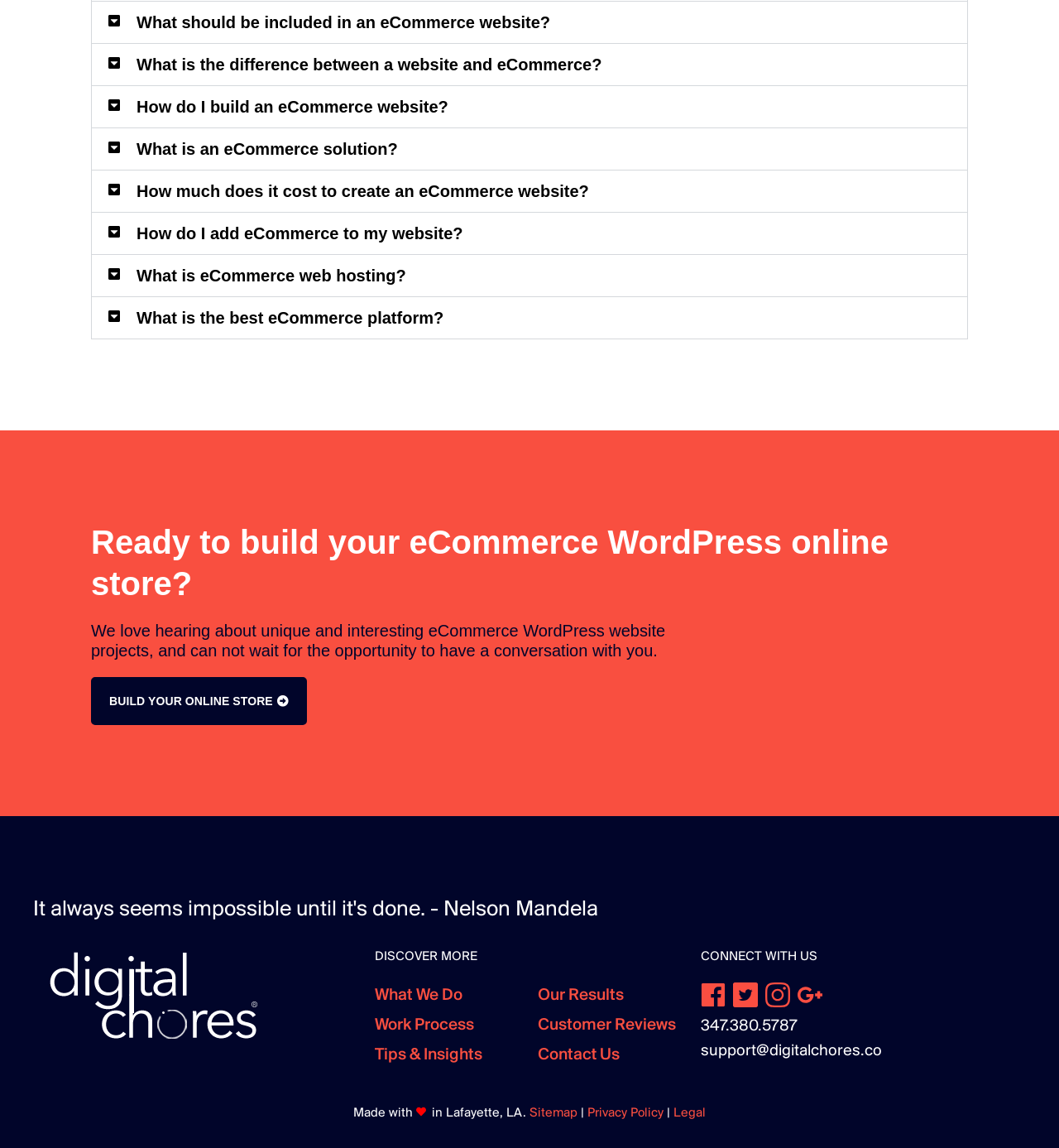Identify the bounding box coordinates for the element that needs to be clicked to fulfill this instruction: "Click on the 'Dashboard' link". Provide the coordinates in the format of four float numbers between 0 and 1: [left, top, right, bottom].

None